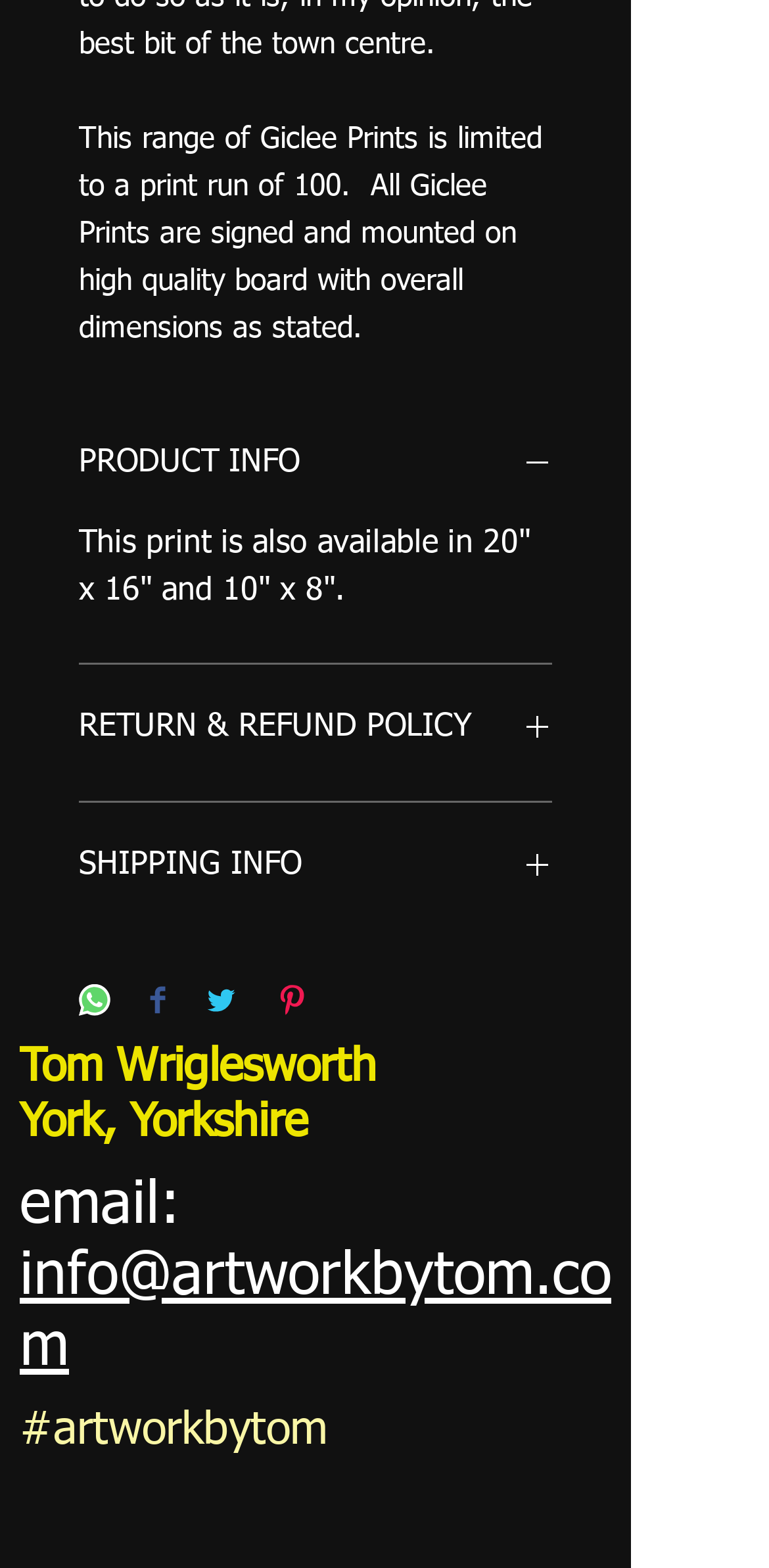Show the bounding box coordinates for the HTML element as described: "aria-label="Instagram"".

[0.295, 0.943, 0.385, 0.988]